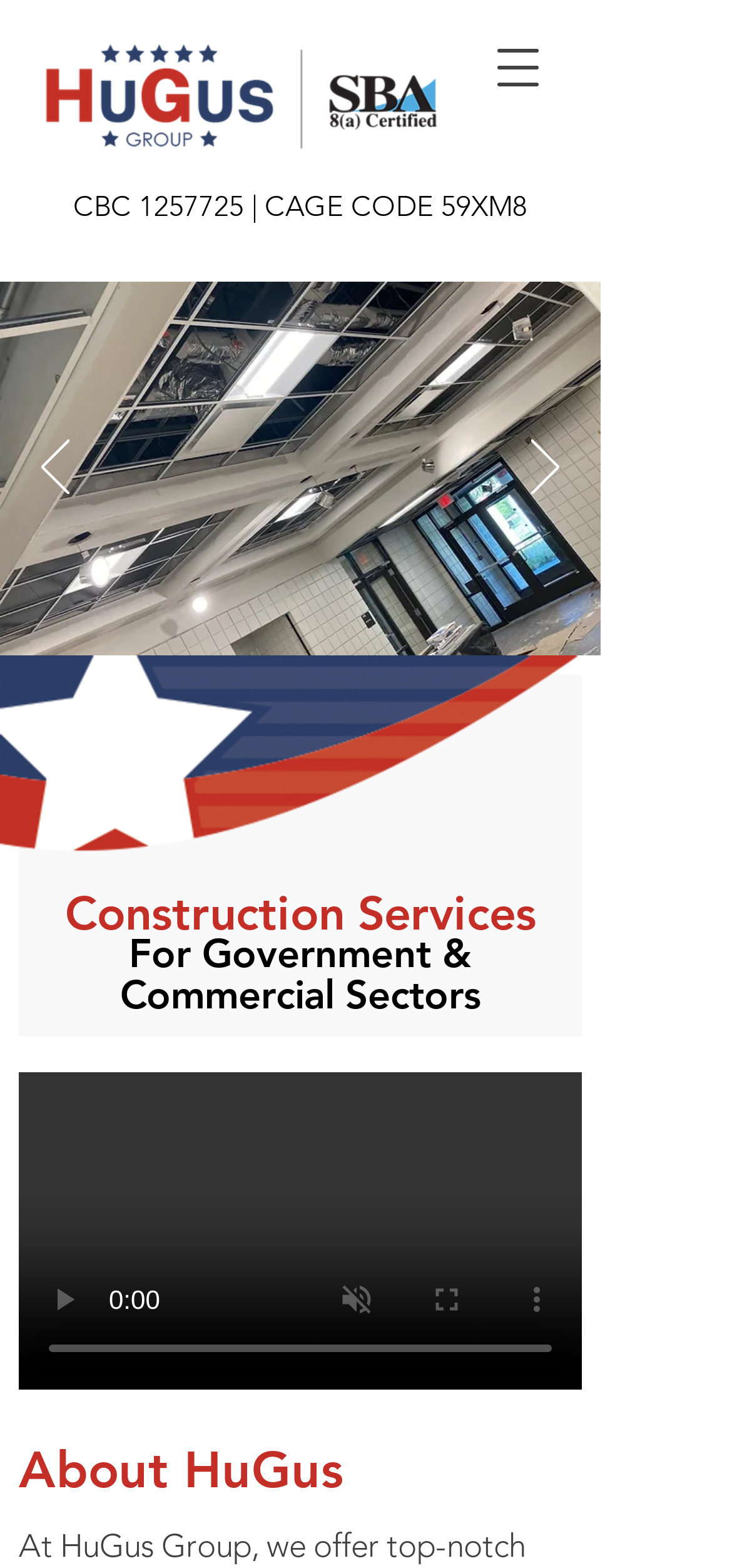Please find the bounding box coordinates in the format (top-left x, top-left y, bottom-right x, bottom-right y) for the given element description. Ensure the coordinates are floating point numbers between 0 and 1. Description: Accept

None